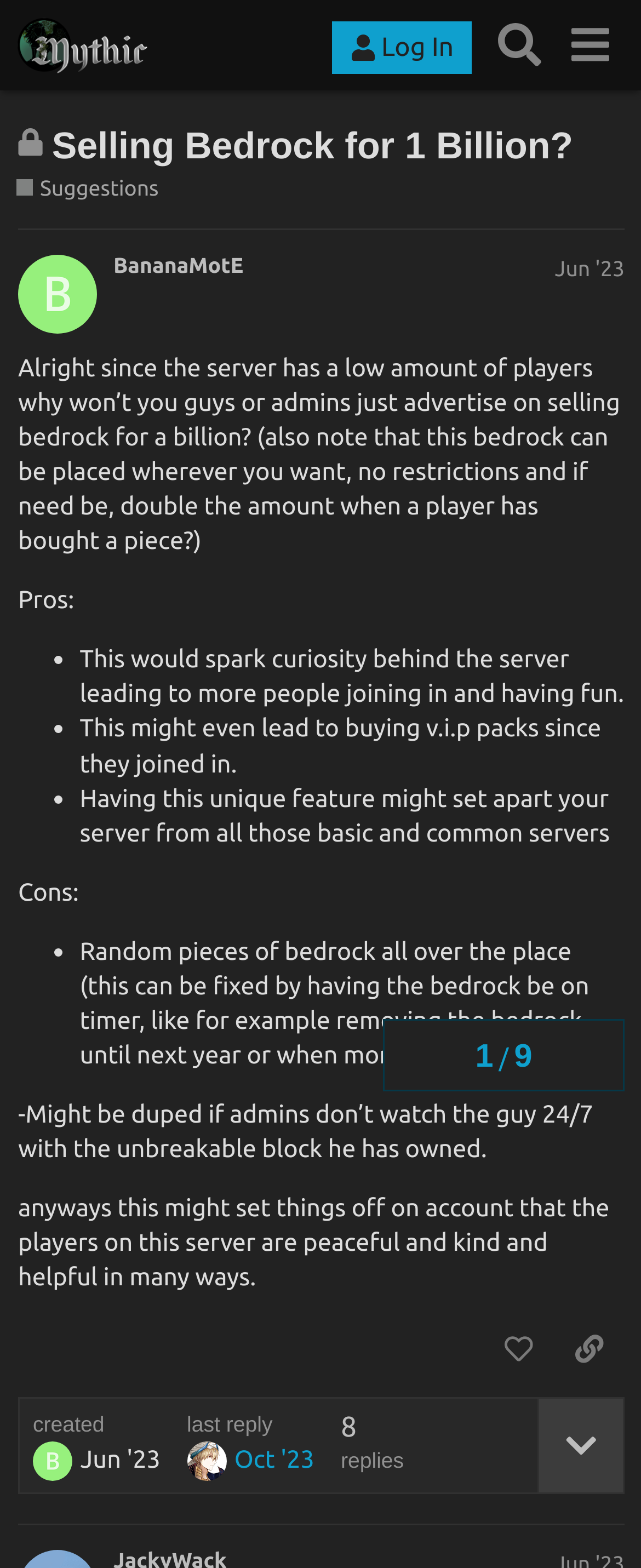Who is the author of the first post? Observe the screenshot and provide a one-word or short phrase answer.

BananaMotE